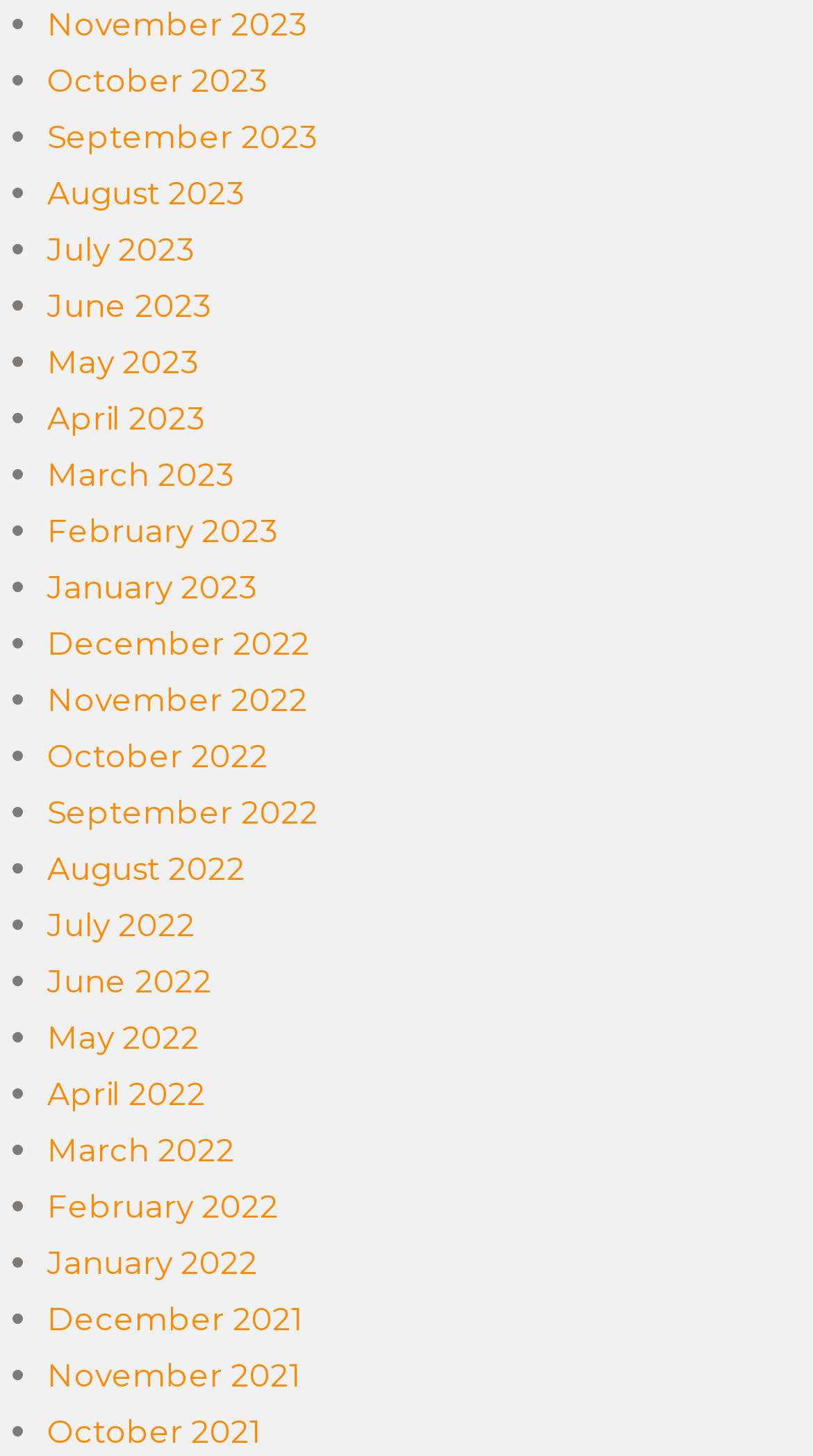Are the months listed in chronological order?
Using the information from the image, give a concise answer in one word or a short phrase.

Yes